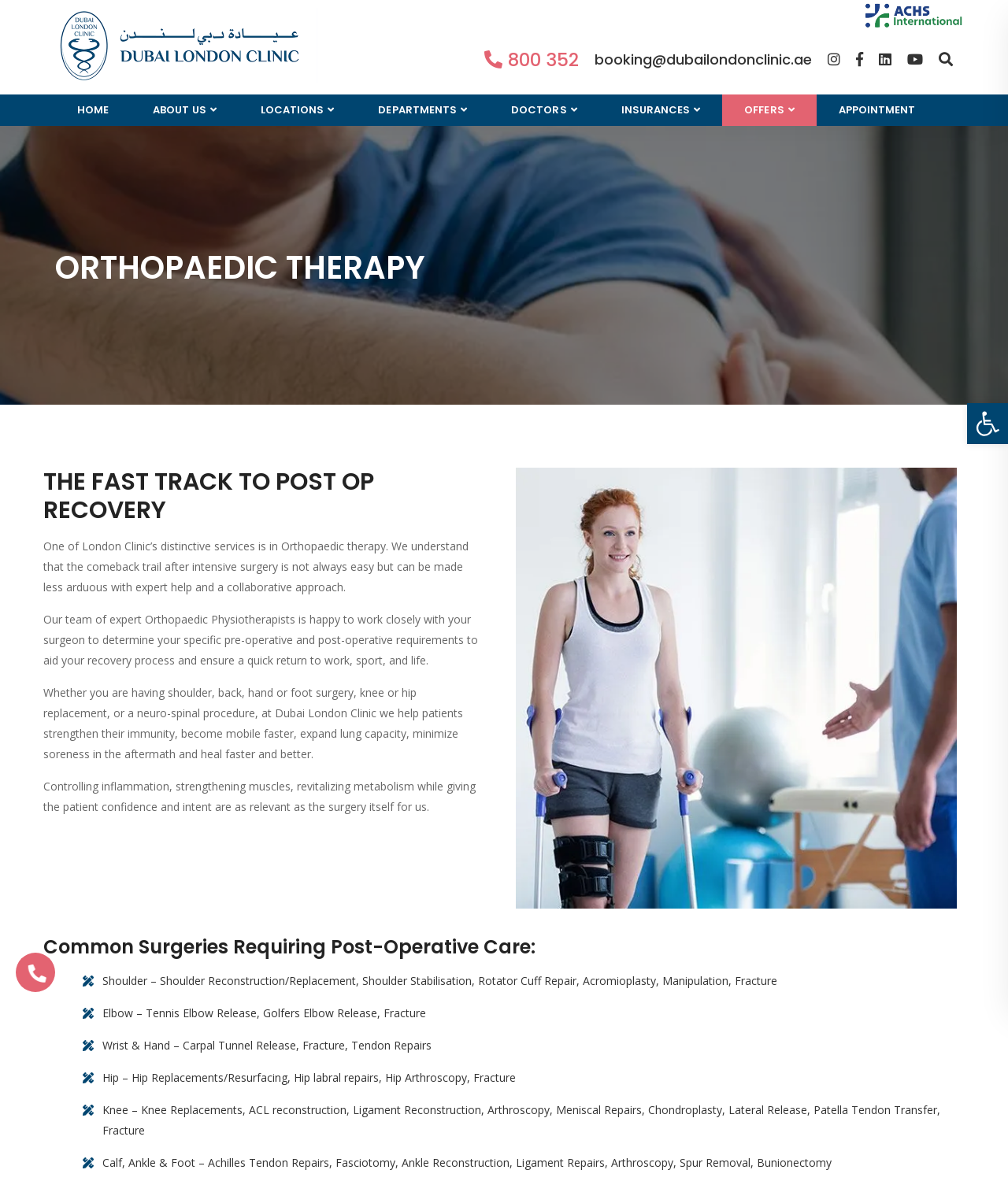Find the bounding box coordinates of the element to click in order to complete this instruction: "Donate to CMS". The bounding box coordinates must be four float numbers between 0 and 1, denoted as [left, top, right, bottom].

None